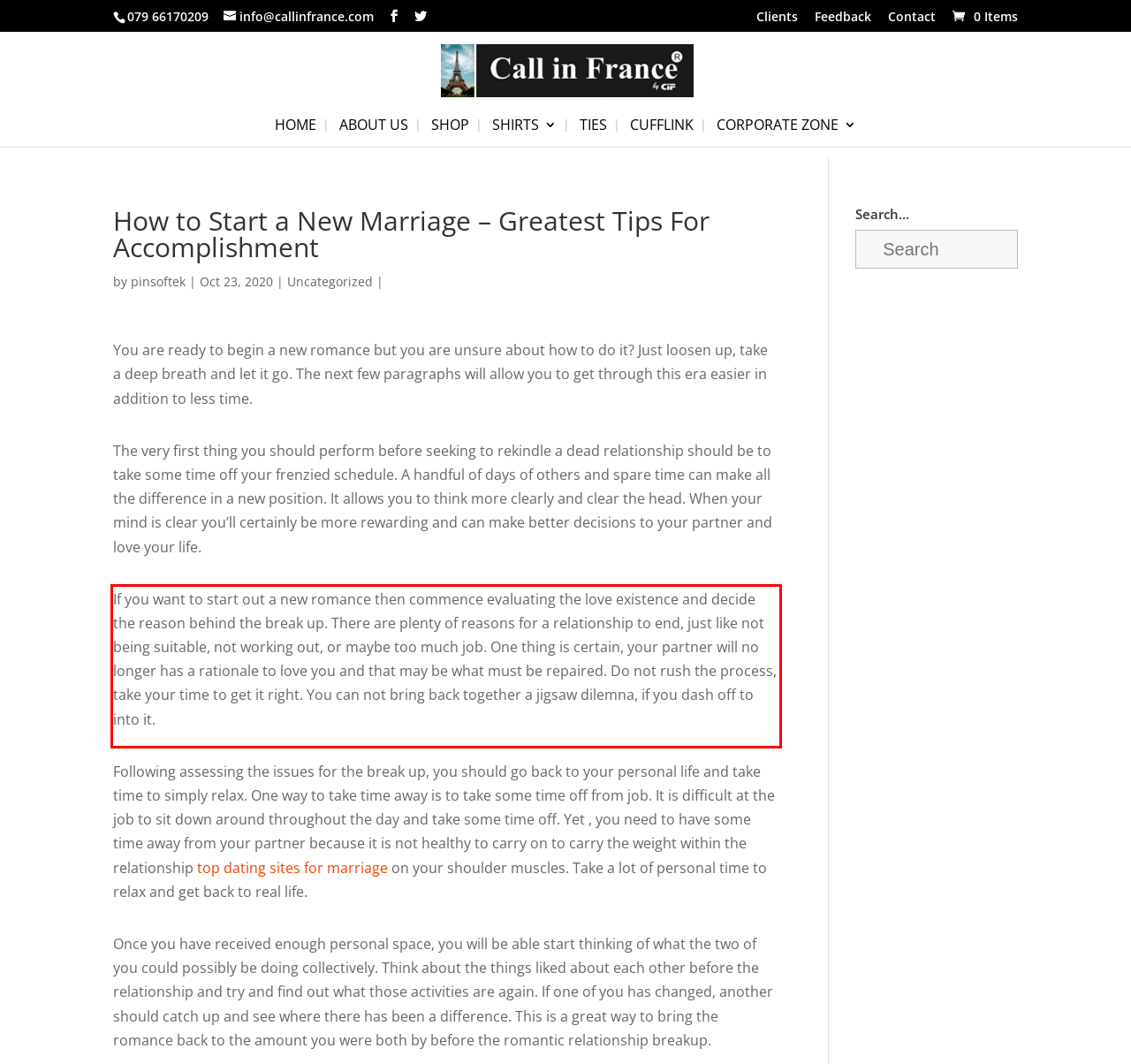Please perform OCR on the text content within the red bounding box that is highlighted in the provided webpage screenshot.

If you want to start out a new romance then commence evaluating the love existence and decide the reason behind the break up. There are plenty of reasons for a relationship to end, just like not being suitable, not working out, or maybe too much job. One thing is certain, your partner will no longer has a rationale to love you and that may be what must be repaired. Do not rush the process, take your time to get it right. You can not bring back together a jigsaw dilemna, if you dash off to into it.